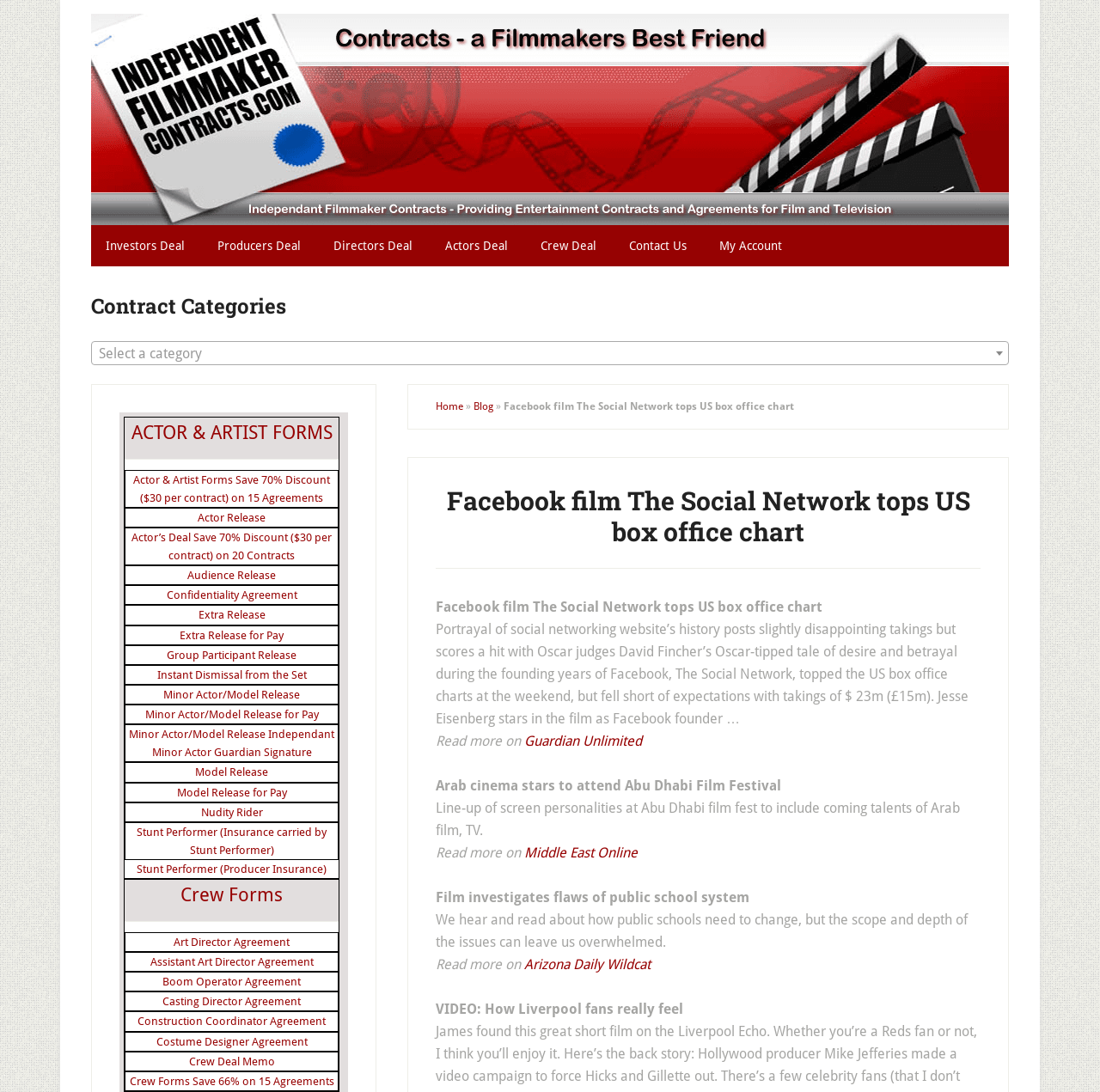What is the discount offered on 'Actor & Artist Forms'?
Using the information from the image, provide a comprehensive answer to the question.

According to the webpage, the 'Actor & Artist Forms' are offered with a 70% discount, which is mentioned as 'Save 70% Discount ($30 per contract) on 15 Agreements'.